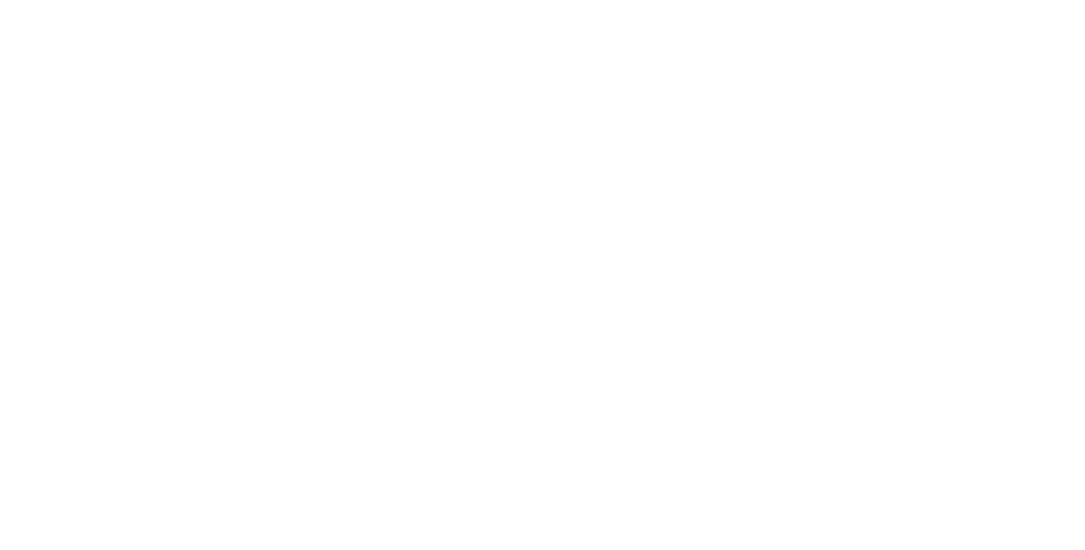What type of pool does this property feature?
Kindly give a detailed and elaborate answer to the question.

The caption highlights the property's private heated pool as one of its high-end features, providing guests with a serene backyard oasis.